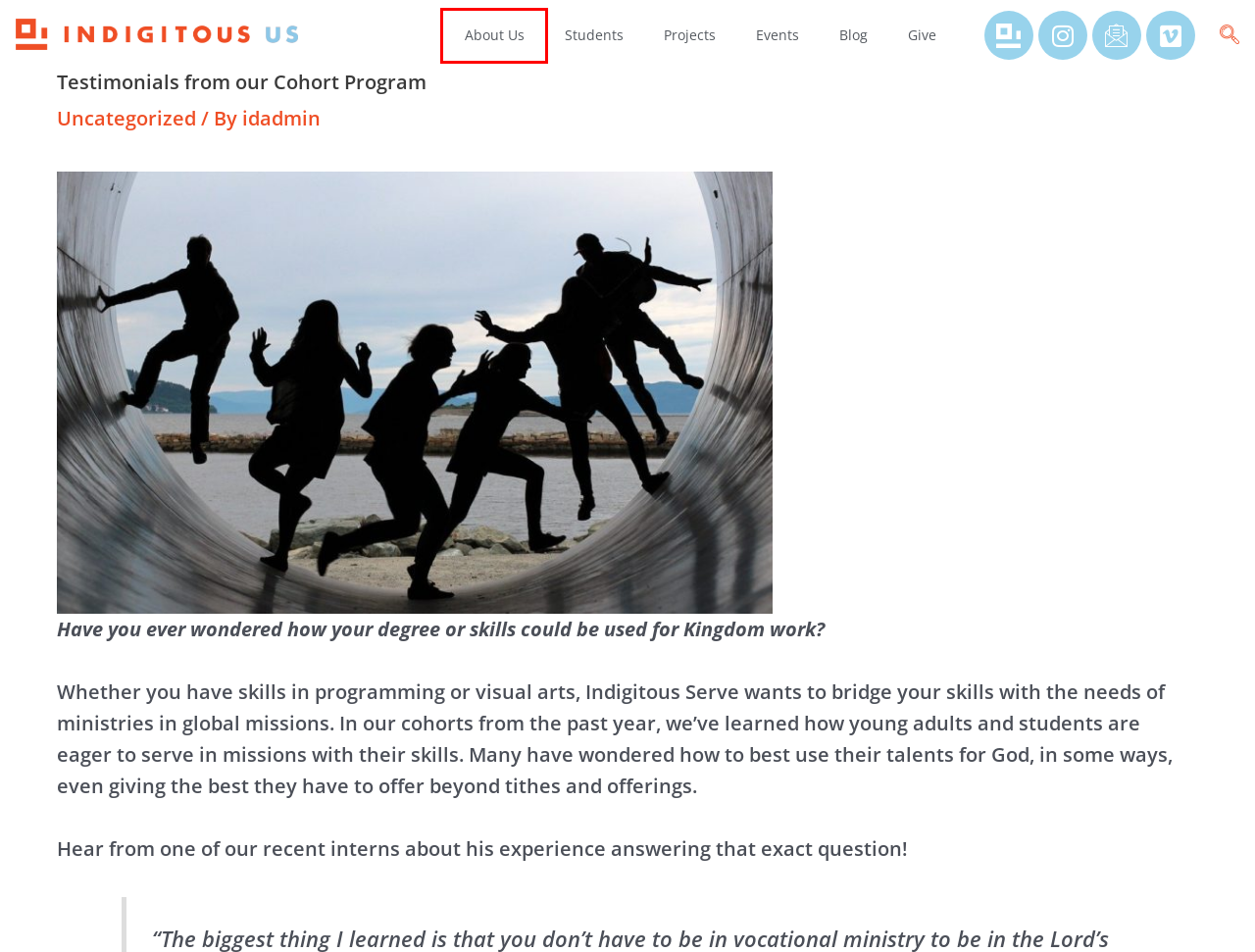You are presented with a screenshot of a webpage containing a red bounding box around an element. Determine which webpage description best describes the new webpage after clicking on the highlighted element. Here are the candidates:
A. About Us – Indigitous US
B. Portfolio – Indigitous US
C. Building a Bible Story App – Indigitous US
D. Uncategorized – Indigitous US
E. Events – Indigitous US
F. Blog – Indigitous US
G. Students – Indigitous US
H. idadmin – Indigitous US

A